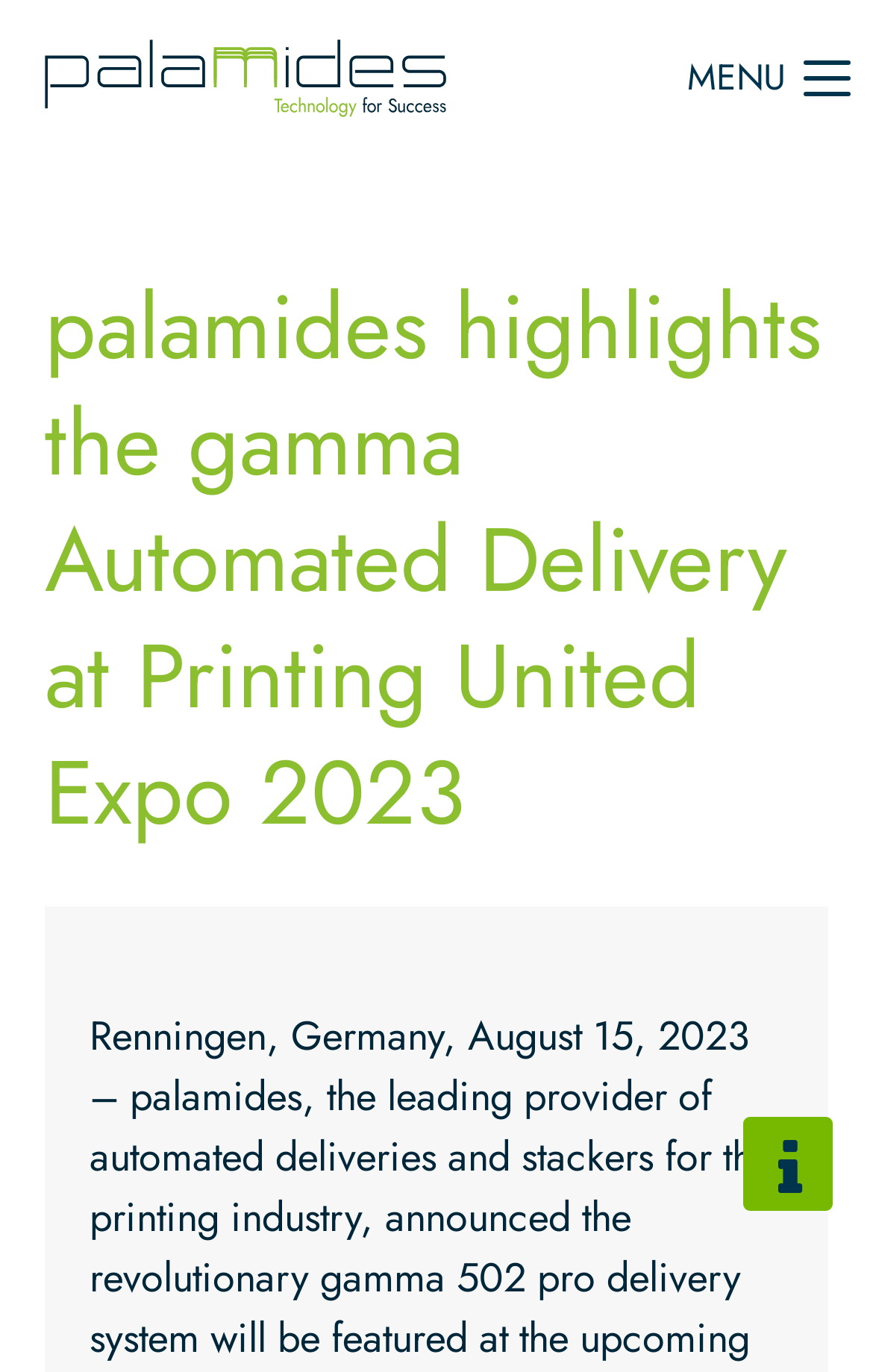Illustrate the webpage with a detailed description.

The webpage appears to be a press release from PALAMIDES USA, focusing on the gamma Automated Delivery system being featured at the Printing United Expo 2023. 

At the top left corner, there is a login section with a "Login" heading, accompanied by "Username" and "Password" input fields, a "Login" button, and links to "Register" and "Lost your password?" options. 

Below the login section, there is a "Support" heading, followed by a paragraph of text describing the support offered to customers, including 24/7 availability, 365 days a year. 

On the top right corner, there is a menu link with the text "MENU". 

The main content of the webpage is a heading that summarizes the press release, stating that PALAMIDES is highlighting the gamma Automated Delivery system at the Printing United Expo 2023. 

At the bottom right corner, there is an information link with an icon.